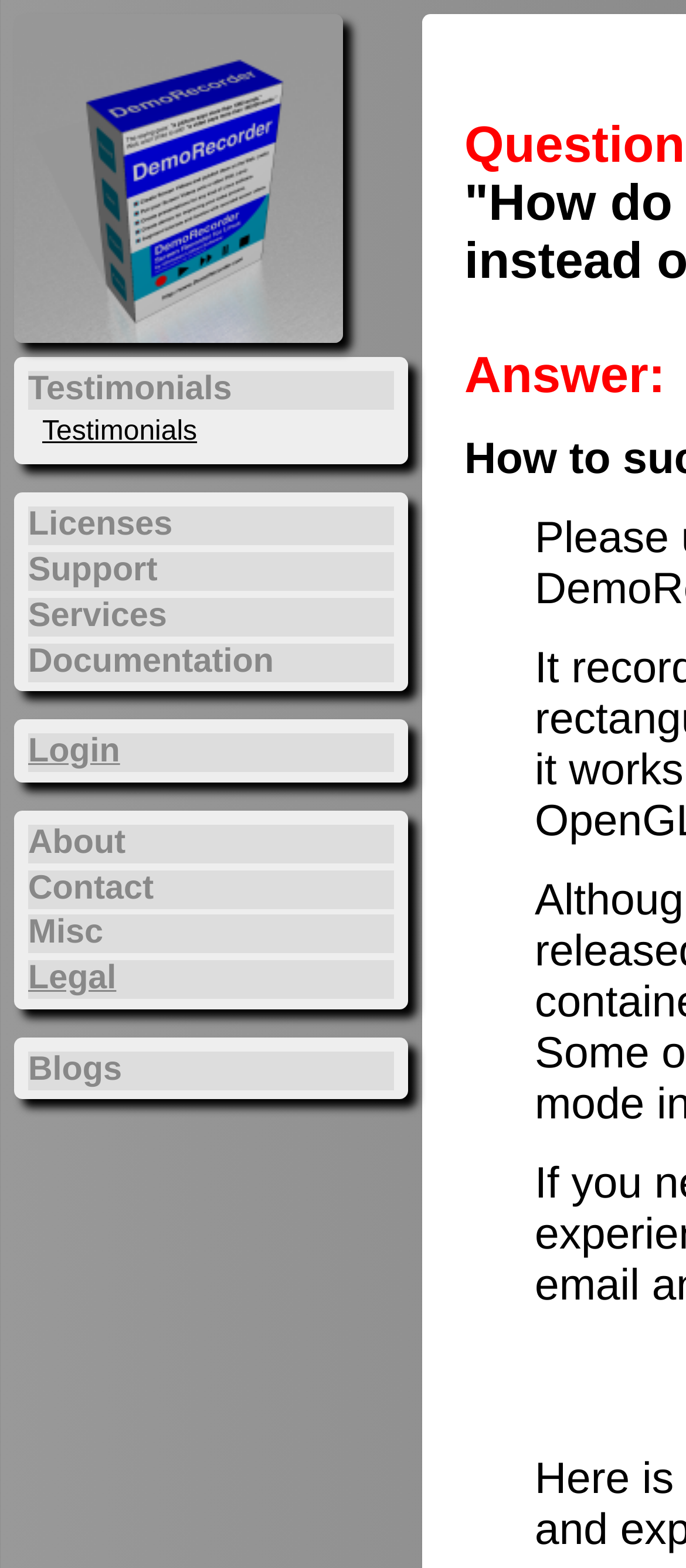Please identify and generate the text content of the webpage's main heading.

Answer of FAQ